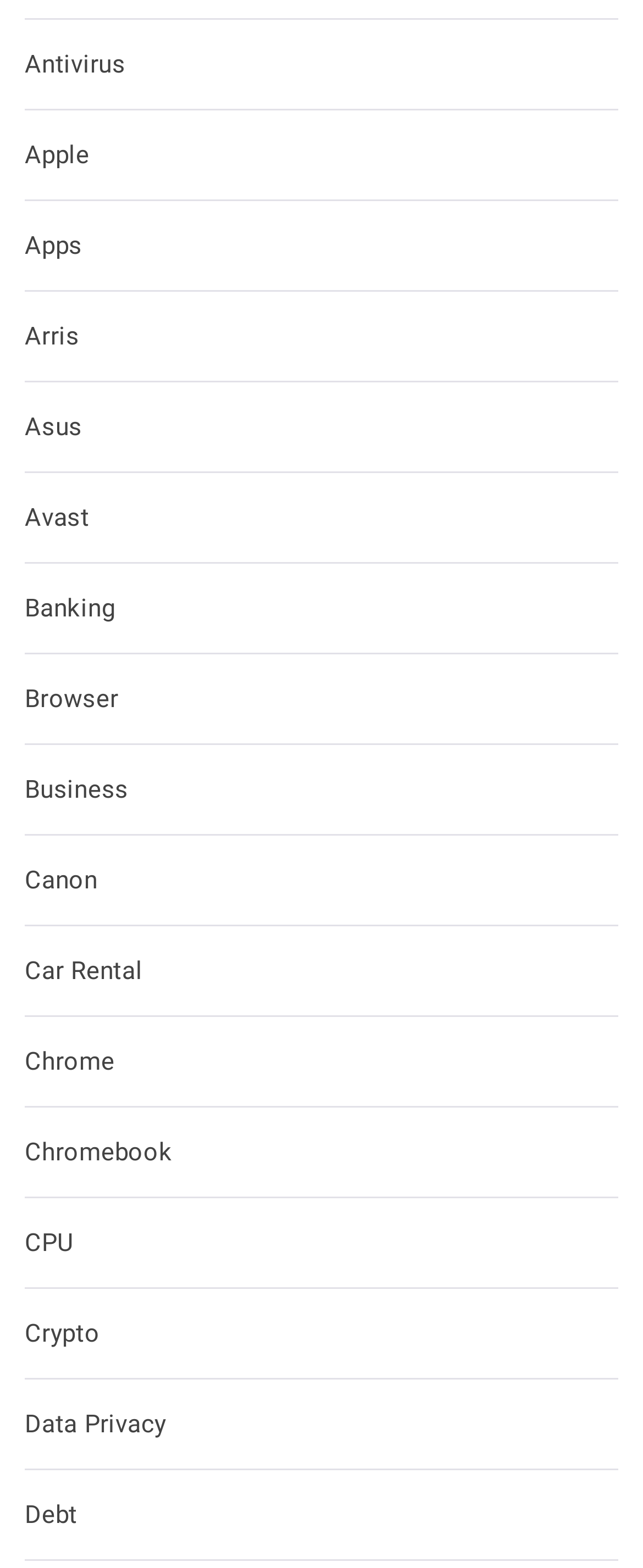What is the first link on the webpage? Based on the screenshot, please respond with a single word or phrase.

Antivirus